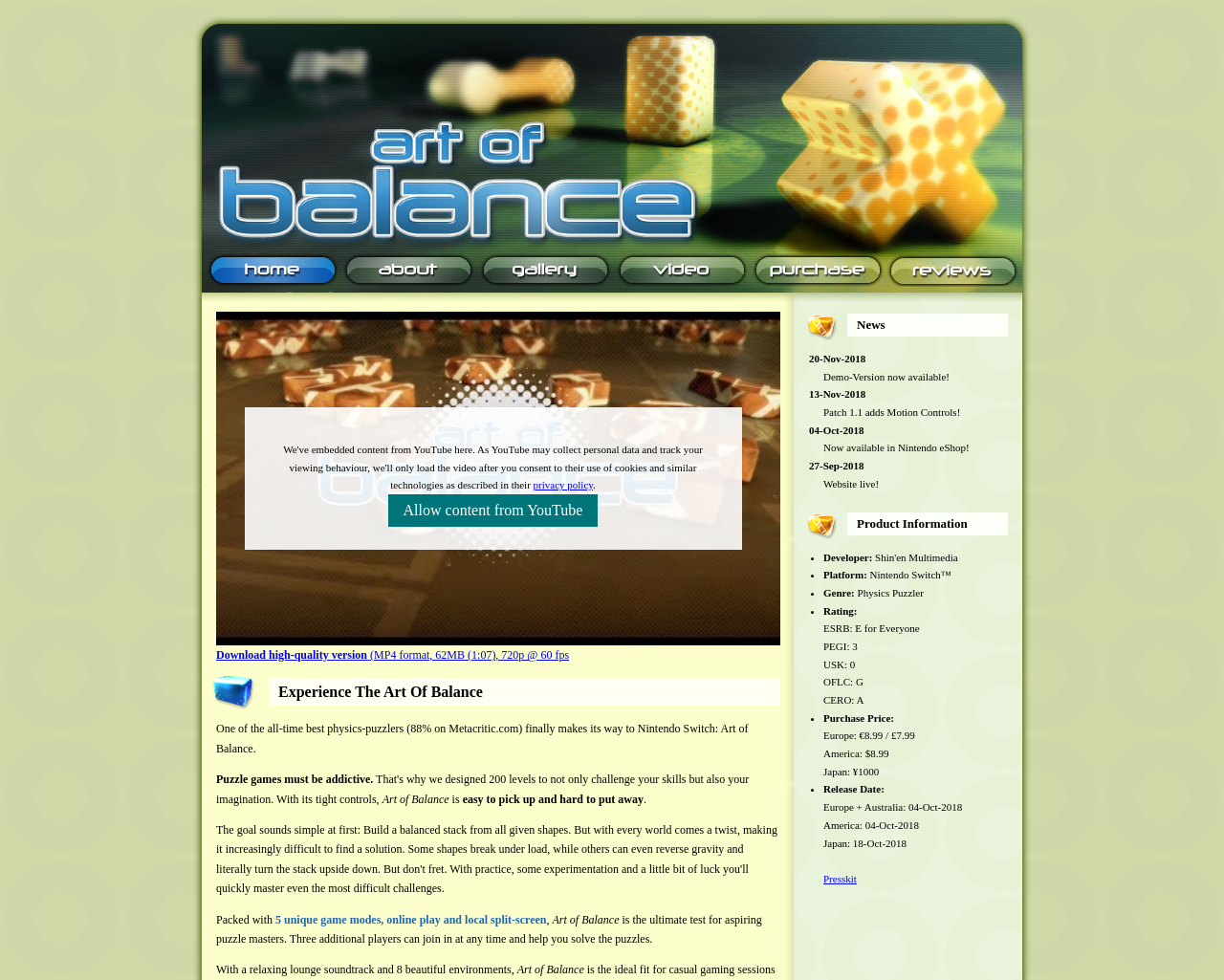Find and specify the bounding box coordinates that correspond to the clickable region for the instruction: "Download high-quality video".

[0.177, 0.661, 0.465, 0.675]